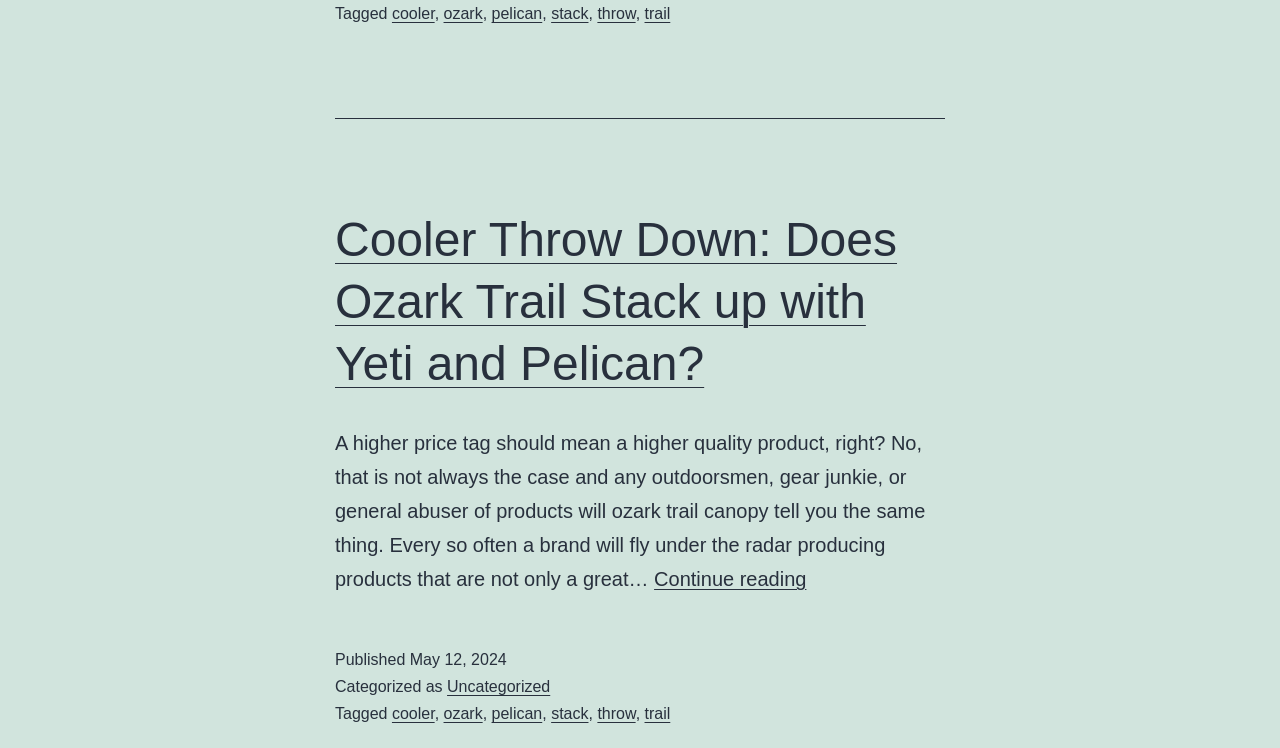What are the tags associated with the article?
Could you please answer the question thoroughly and with as much detail as possible?

The tags associated with the article can be found at the top and bottom of the webpage, where it says 'Tagged cooler, ozark, pelican, stack, throw, trail'.